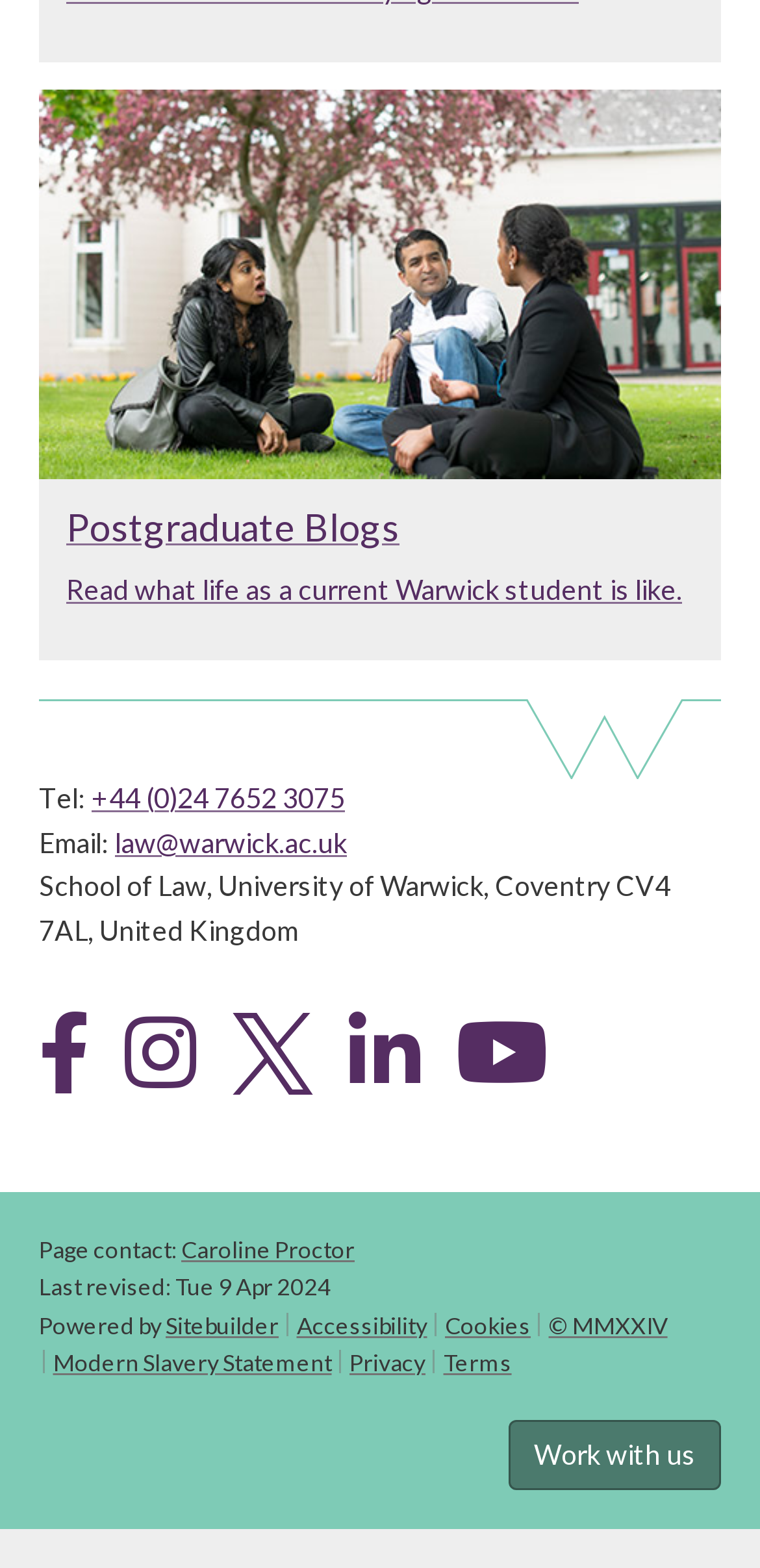What is the address of the School of Law?
Based on the screenshot, answer the question with a single word or phrase.

University of Warwick, Coventry CV4 7AL, United Kingdom